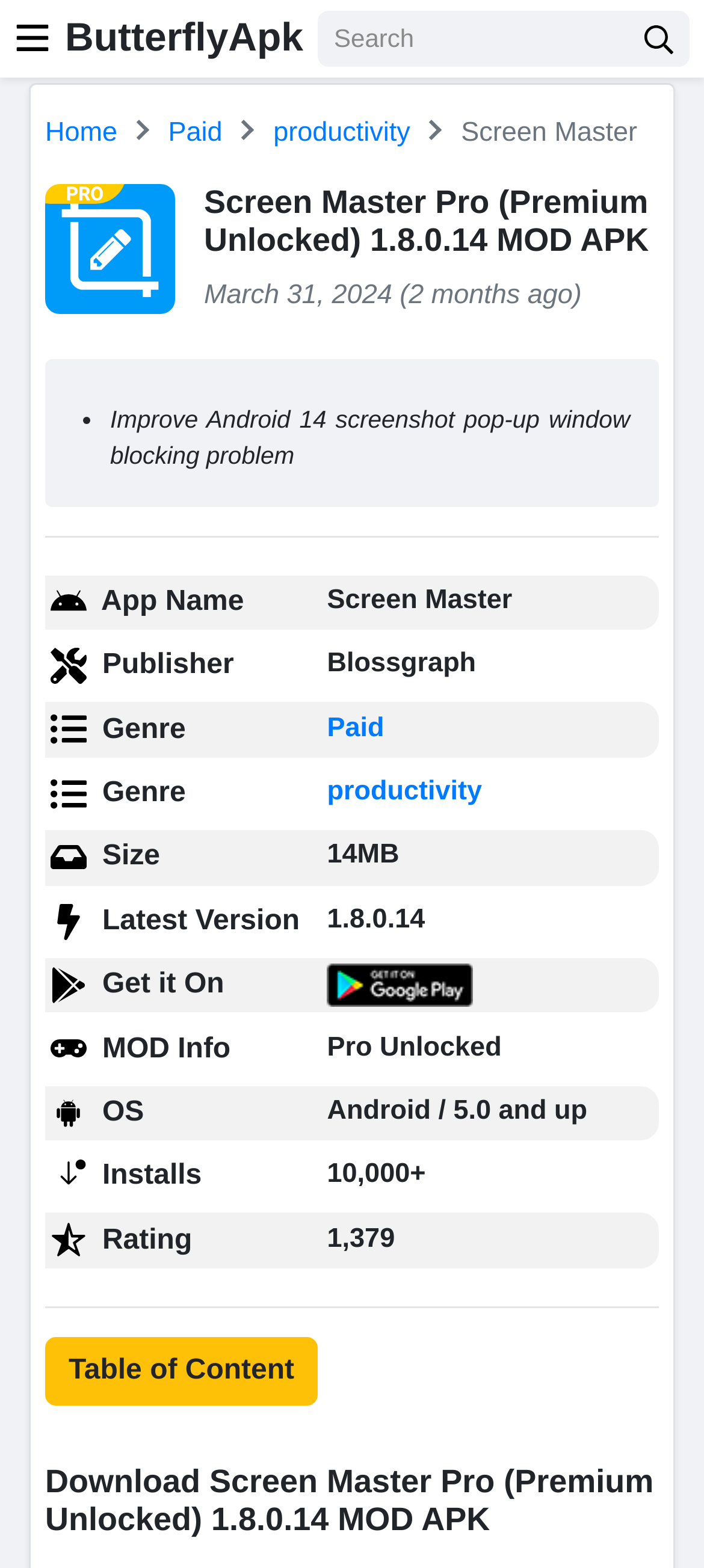What is the name of the app?
From the image, respond with a single word or phrase.

Screen Master